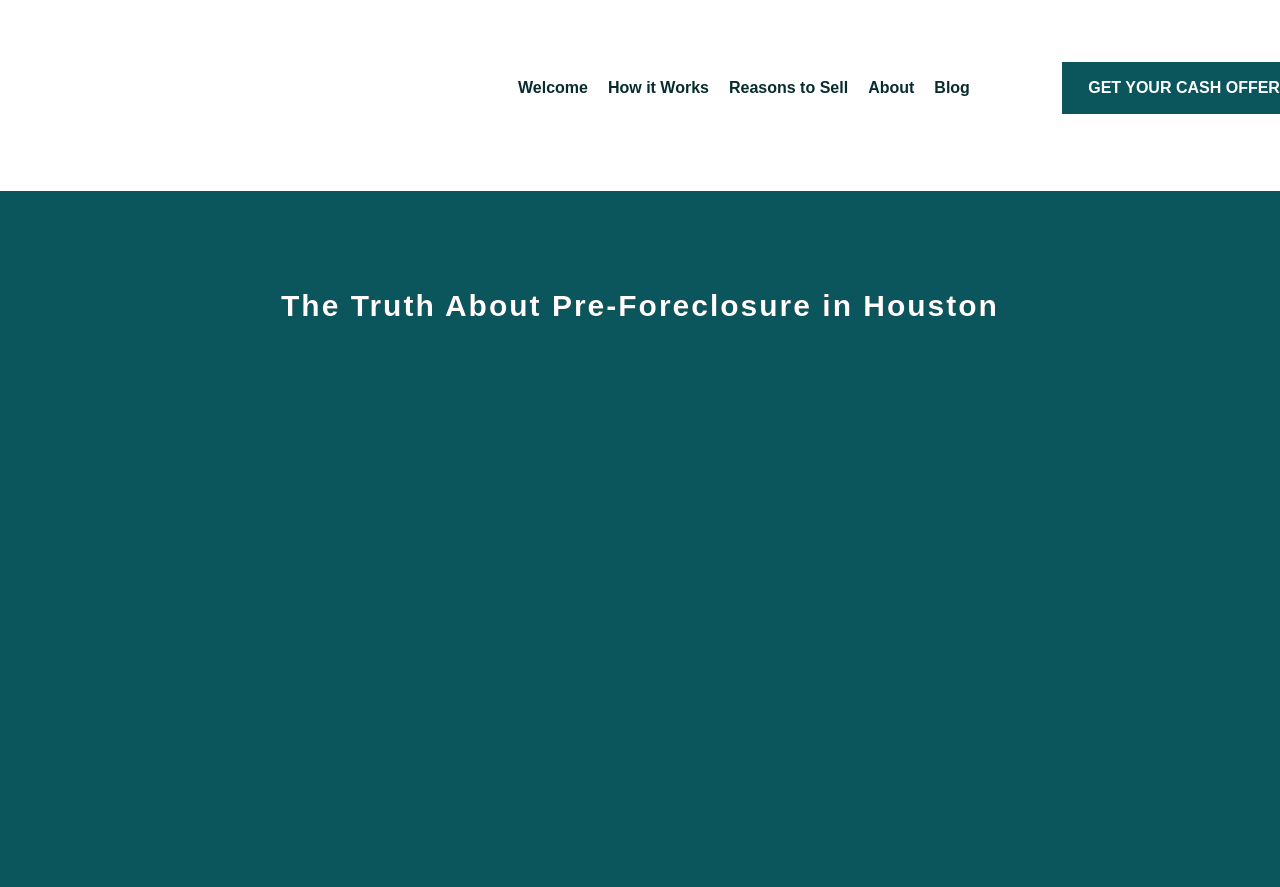Using floating point numbers between 0 and 1, provide the bounding box coordinates in the format (top-left x, top-left y, bottom-right x, bottom-right y). Locate the UI element described here: Reasons to Sell

[0.566, 0.086, 0.667, 0.113]